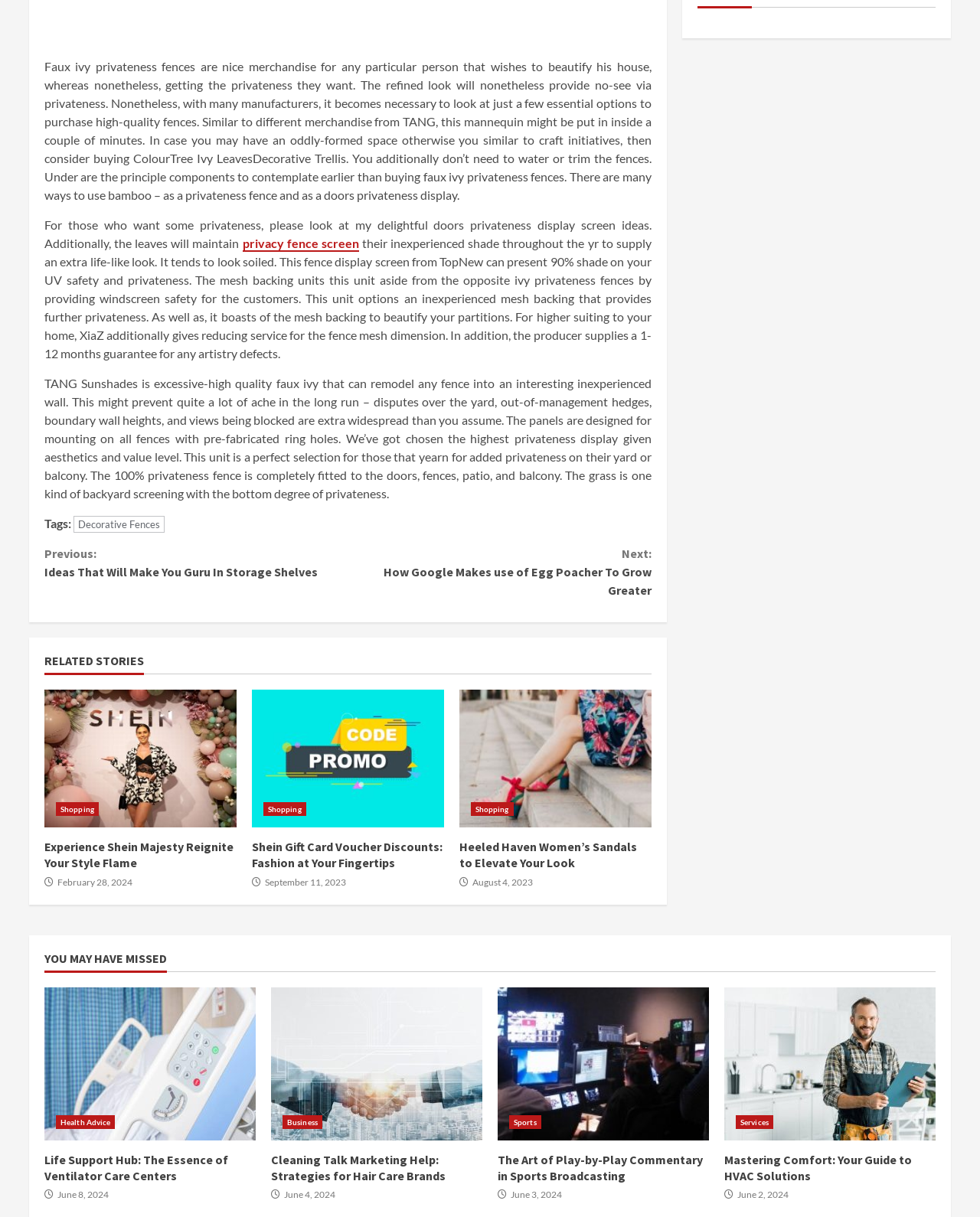Observe the image and answer the following question in detail: What is the purpose of the mesh backing in the TopNew fence screen?

According to the article, the mesh backing in the TopNew fence screen provides windscreen safety and extra privacy for the users. This information can be found in the section describing the features of the TopNew fence screen.